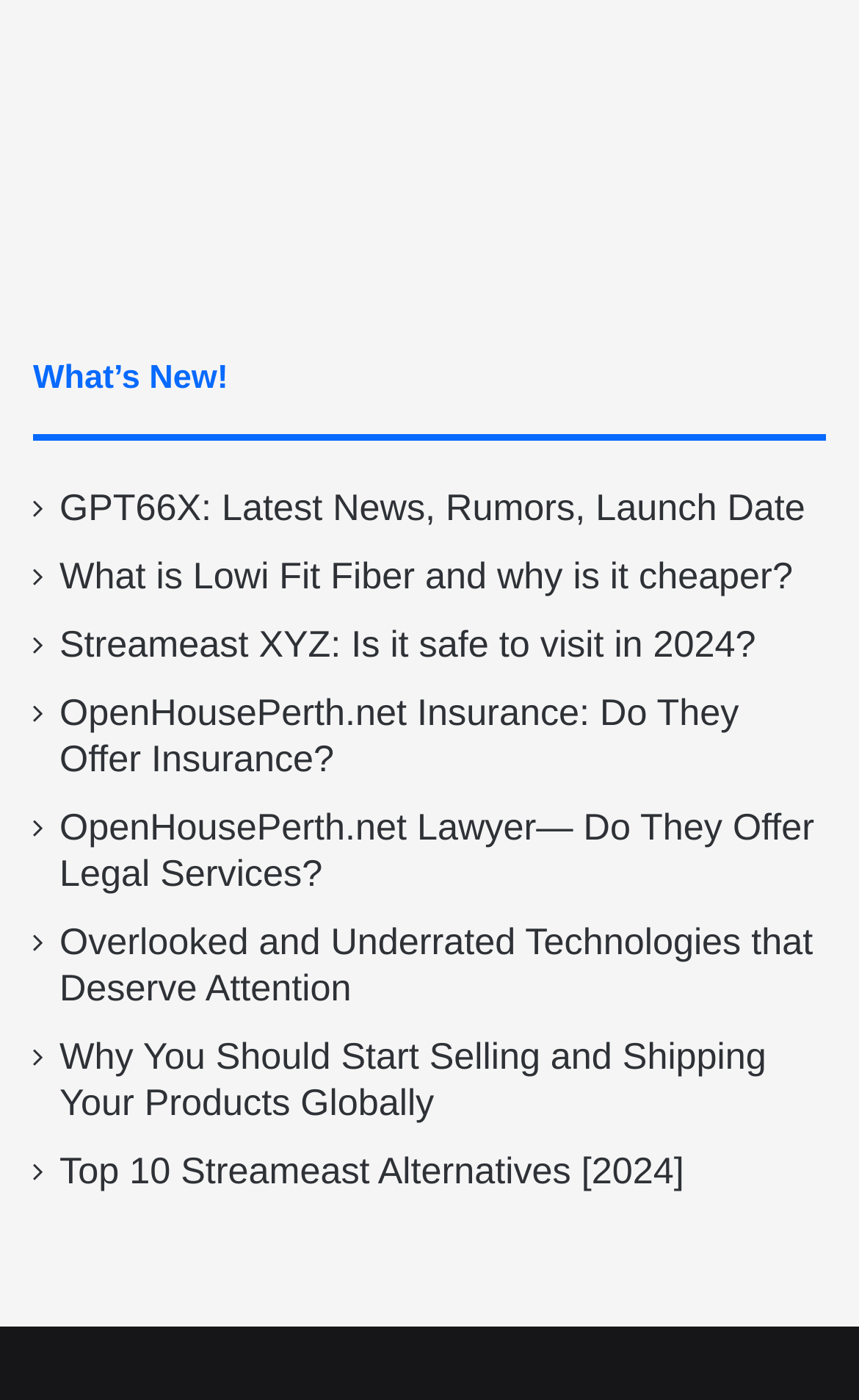How many links are there in the 'What’s New!' section? Refer to the image and provide a one-word or short phrase answer.

9